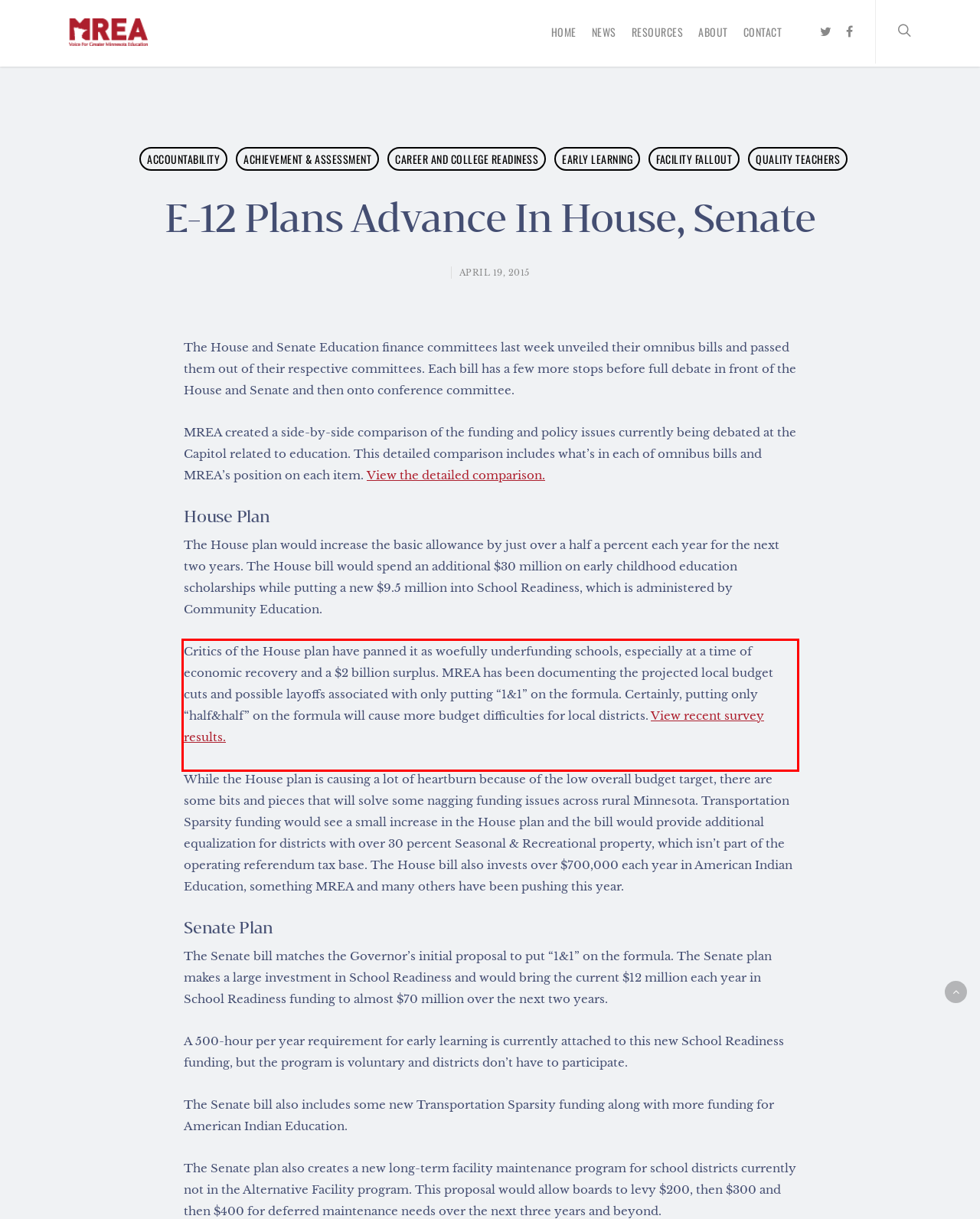Review the webpage screenshot provided, and perform OCR to extract the text from the red bounding box.

Critics of the House plan have panned it as woefully underfunding schools, especially at a time of economic recovery and a $2 billion surplus. MREA has been documenting the projected local budget cuts and possible layoffs associated with only putting “1&1” on the formula. Certainly, putting only “half&half” on the formula will cause more budget difficulties for local districts. View recent survey results.